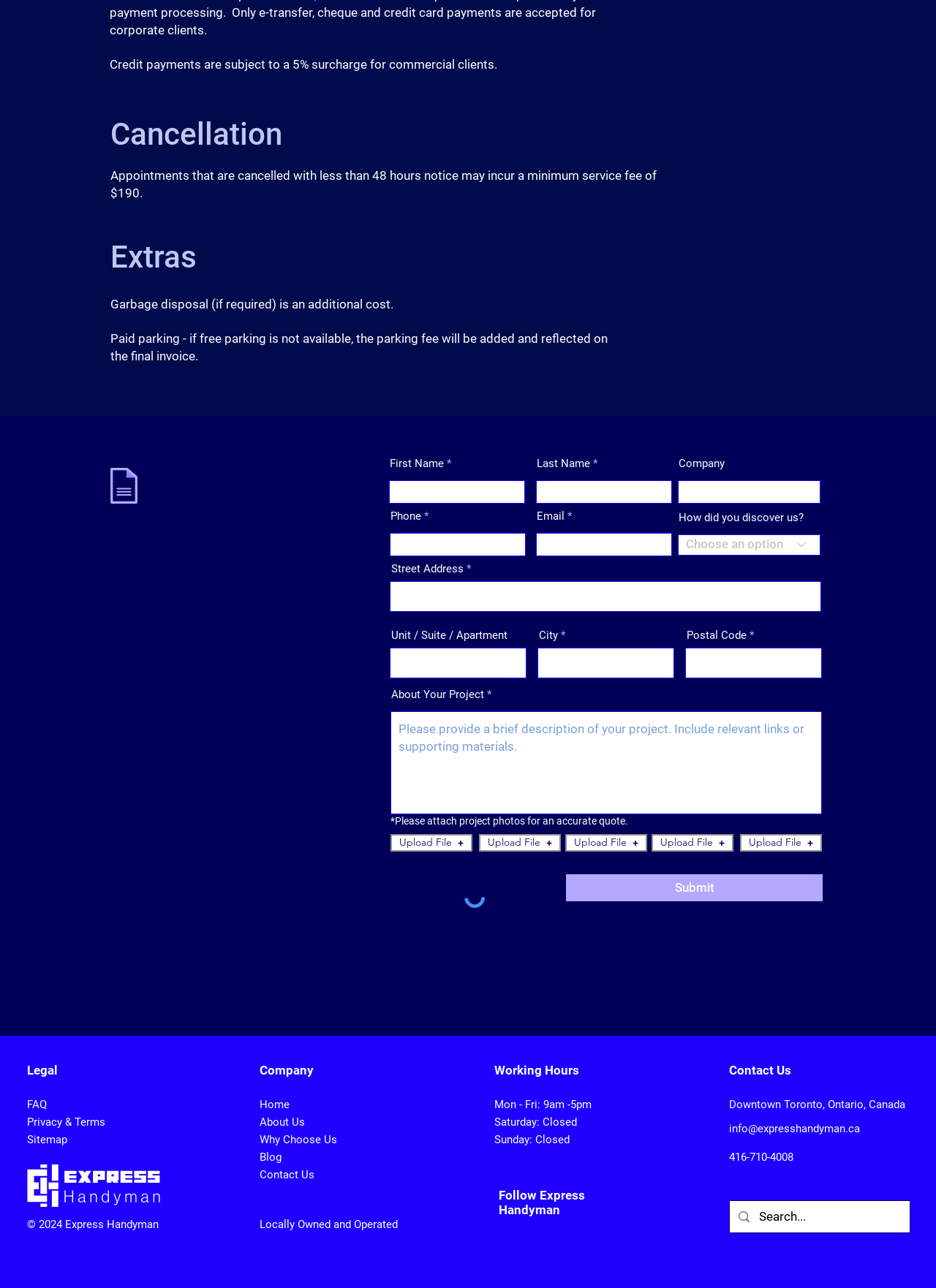Kindly determine the bounding box coordinates of the area that needs to be clicked to fulfill this instruction: "Fill in the first name".

[0.416, 0.373, 0.561, 0.391]